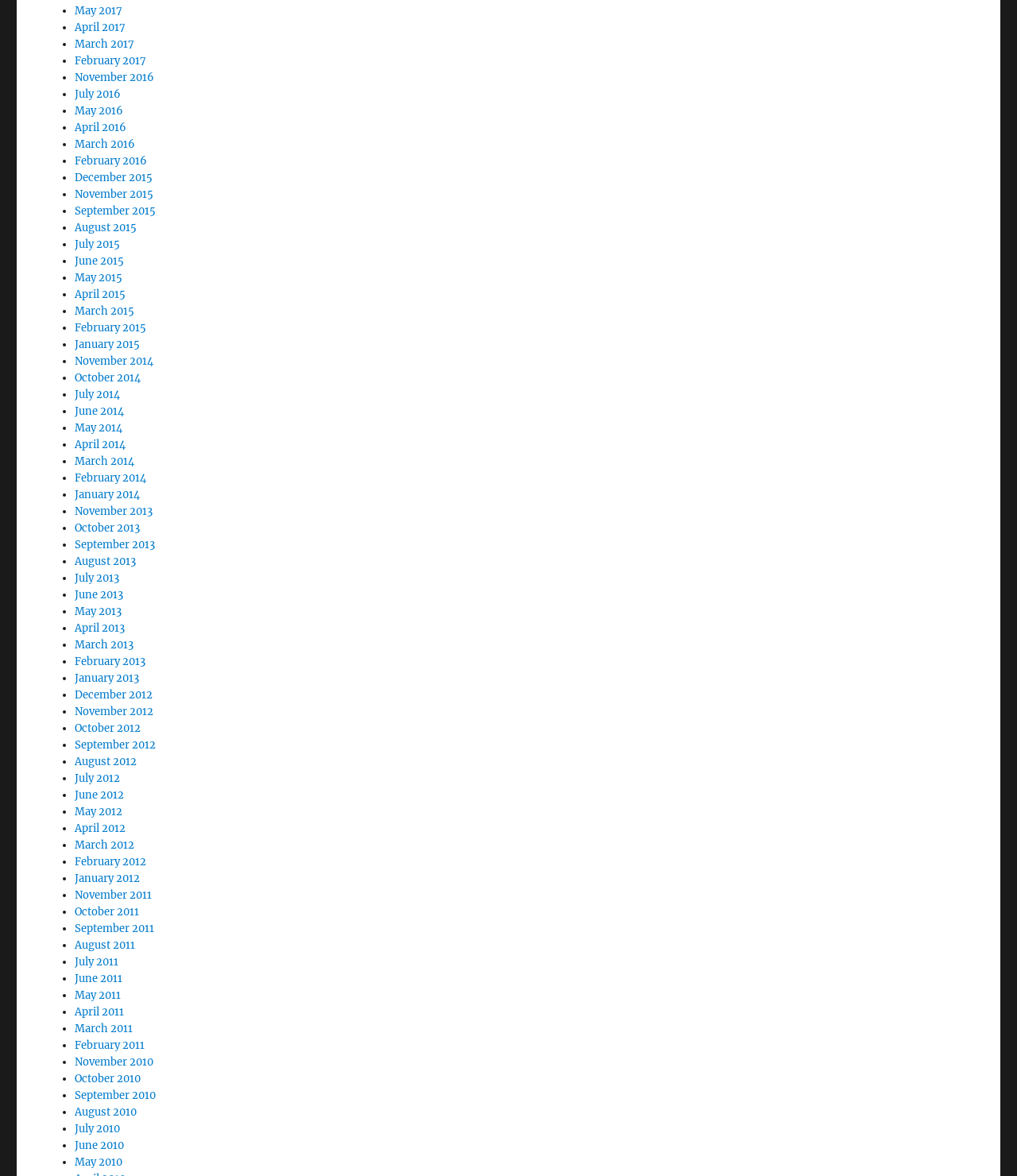Utilize the details in the image to thoroughly answer the following question: What is the latest month listed in 2017?

By examining the list of links, I found that the latest month listed in 2017 is May, which is located near the top of the list.